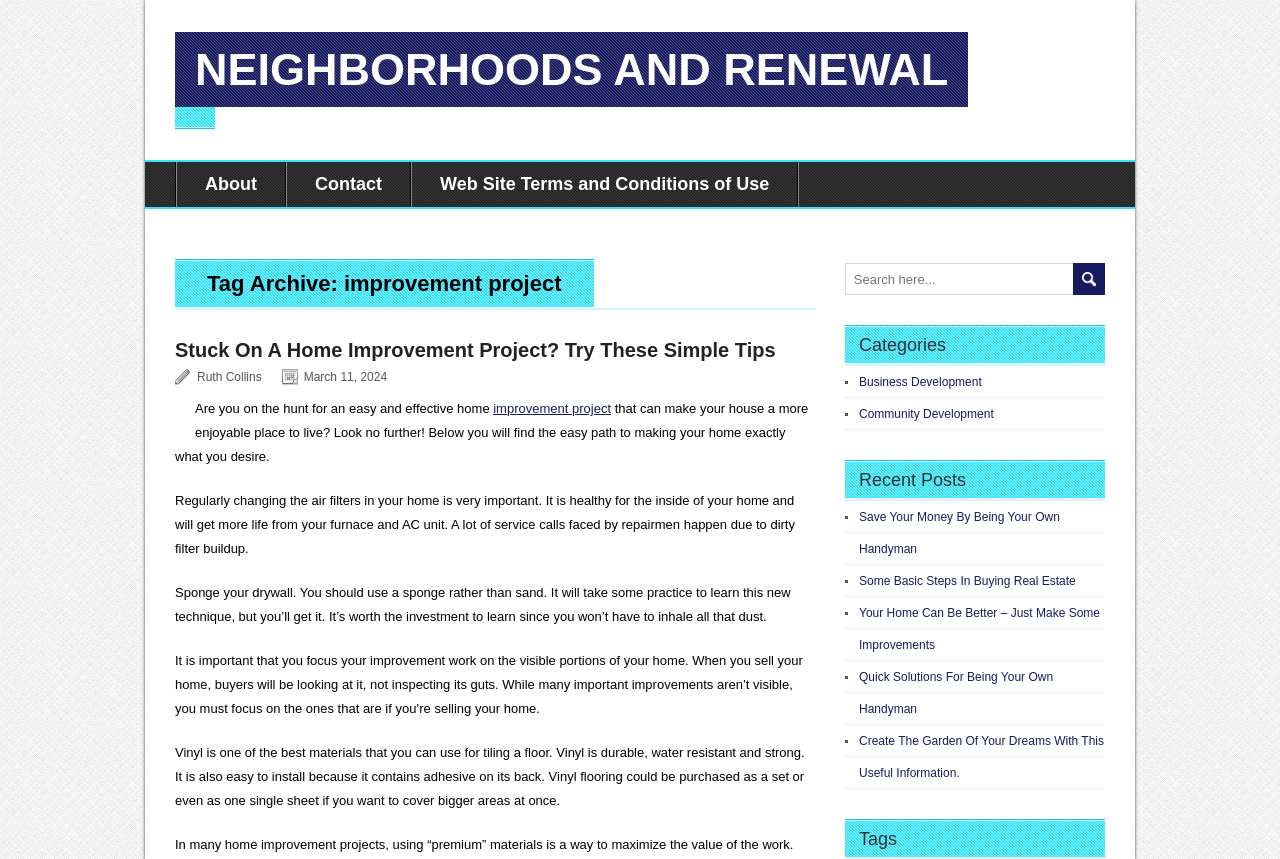What is the main topic of this webpage?
Identify the answer in the screenshot and reply with a single word or phrase.

Home improvement